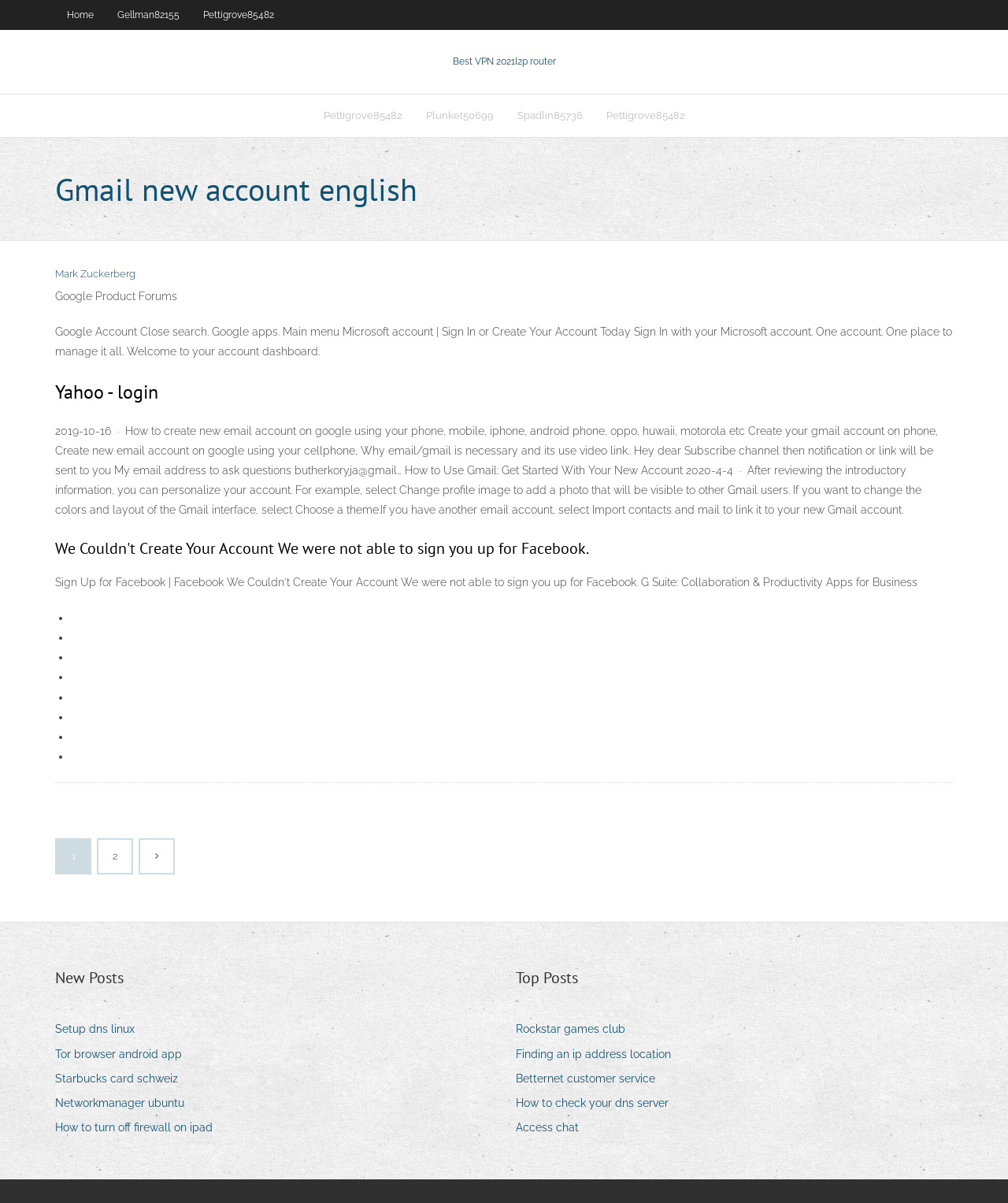What is the text of the heading that mentions Yahoo?
Please provide a single word or phrase answer based on the image.

Yahoo - login